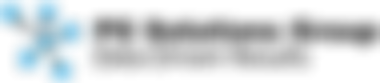What is the font style of the company name?
Refer to the image and respond with a one-word or short-phrase answer.

Bold, stylized